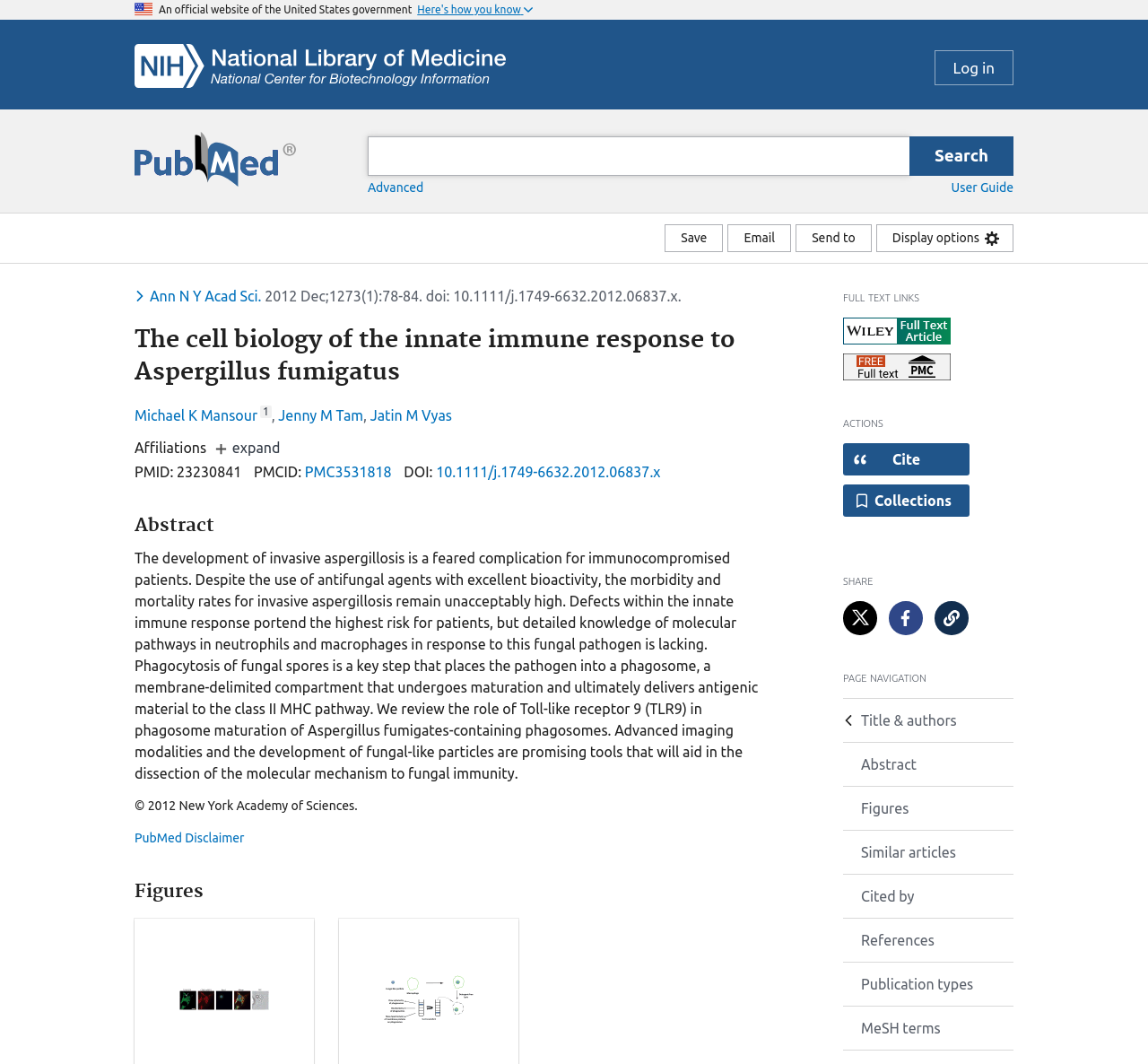Give a concise answer using only one word or phrase for this question:
What is the DOI of the article?

10.1111/j.1749-6632.2012.06837.x